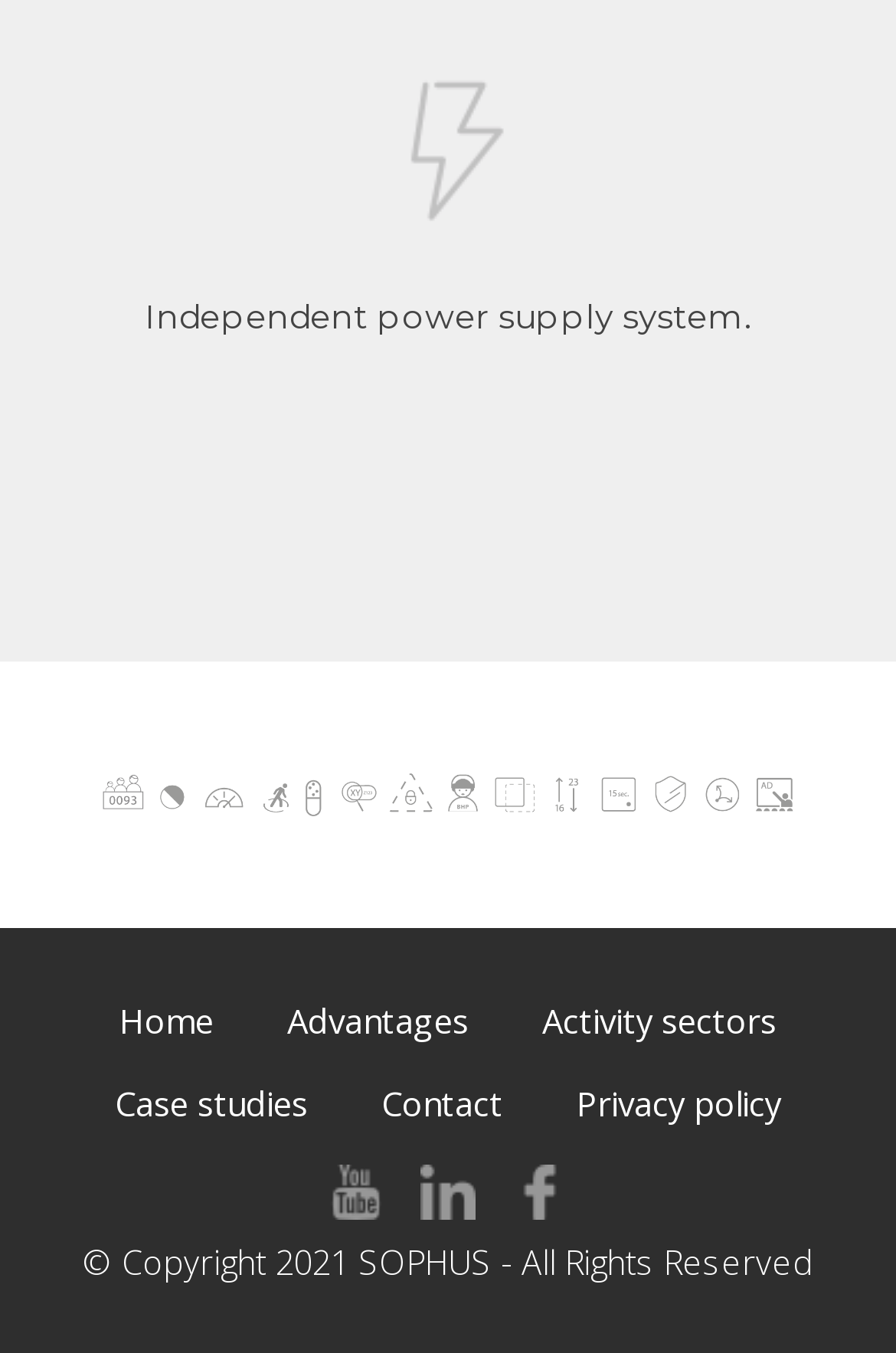What is the main topic of this website?
Refer to the image and give a detailed answer to the question.

The main topic of this website is 'Independent power supply system' which is mentioned in the StaticText element with the text 'Independent power supply system.' at the top of the webpage.